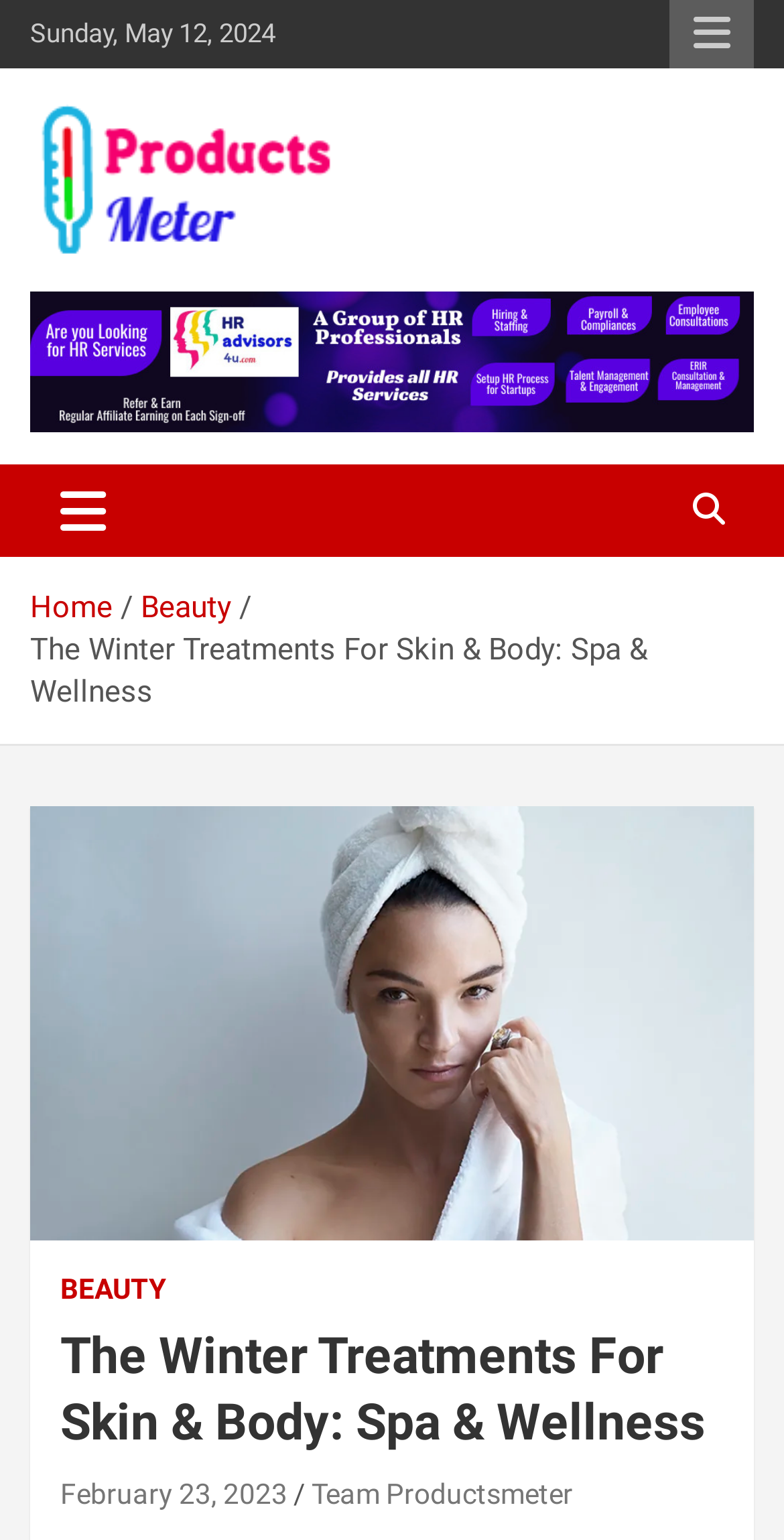Determine the bounding box for the HTML element described here: "Team Productsmeter". The coordinates should be given as [left, top, right, bottom] with each number being a float between 0 and 1.

[0.397, 0.96, 0.731, 0.981]